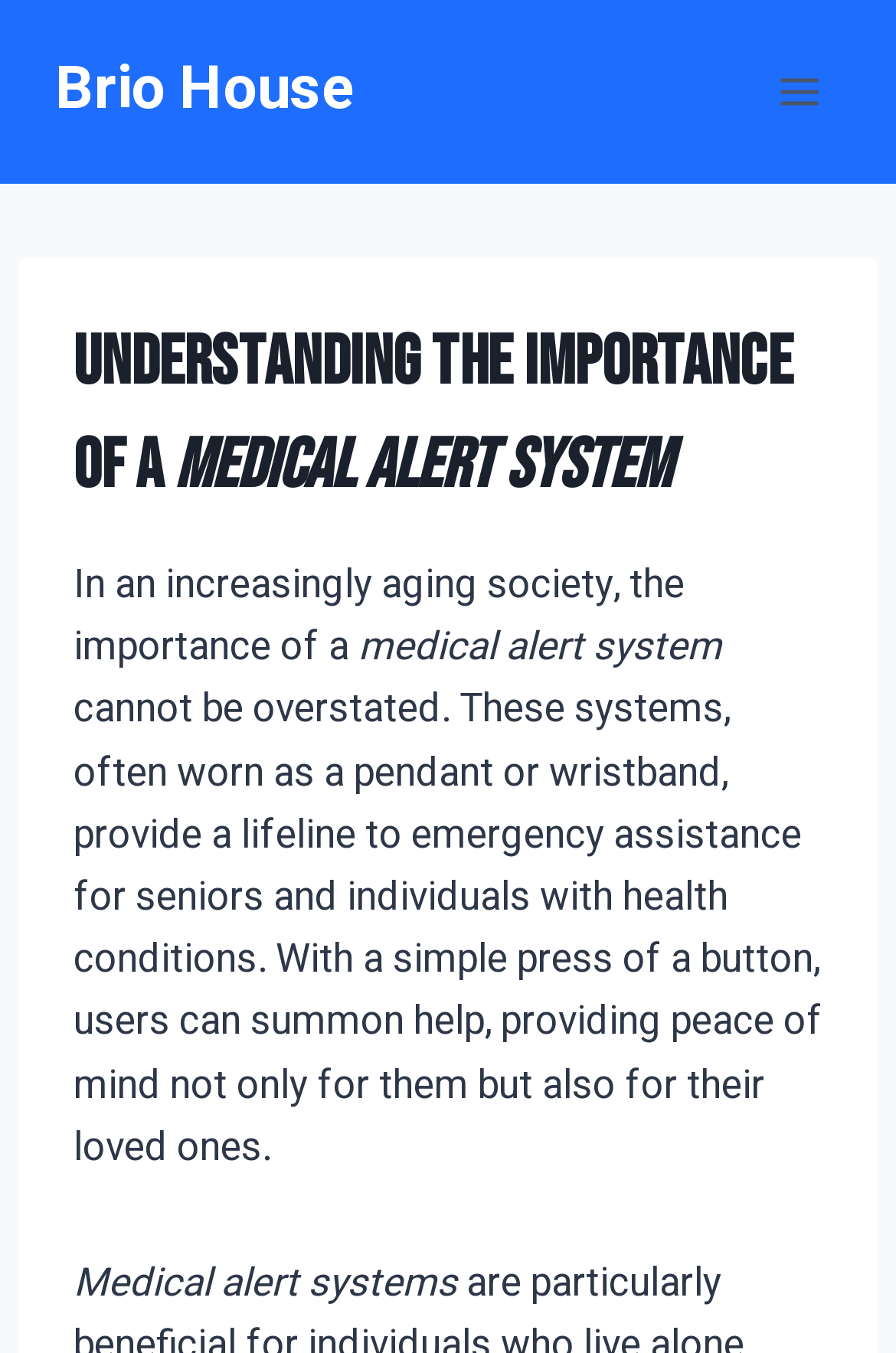Who can benefit from a medical alert system?
Please look at the screenshot and answer in one word or a short phrase.

Seniors and individuals with health conditions